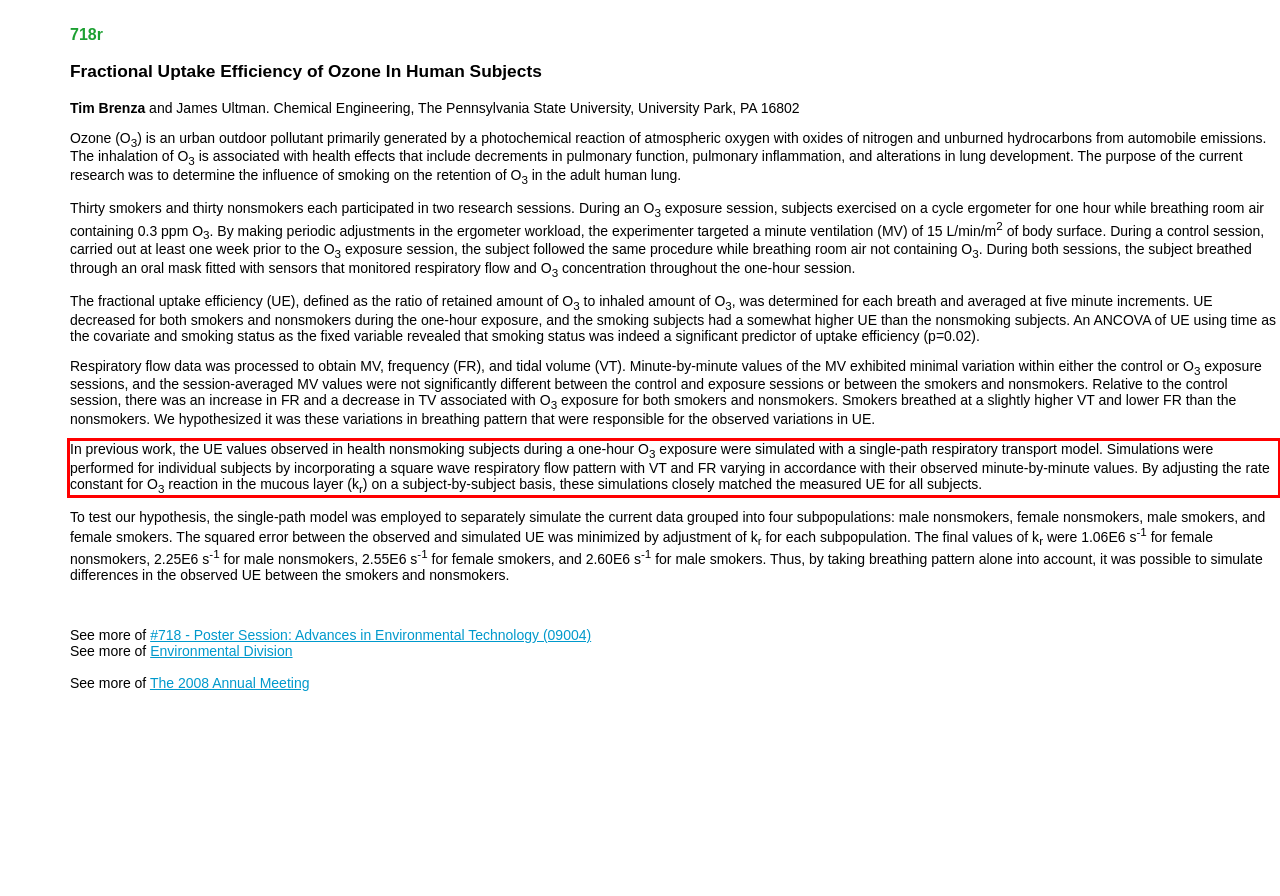Please extract the text content from the UI element enclosed by the red rectangle in the screenshot.

In previous work, the UE values observed in health nonsmoking subjects during a one-hour O3 exposure were simulated with a single-path respiratory transport model. Simulations were performed for individual subjects by incorporating a square wave respiratory flow pattern with VT and FR varying in accordance with their observed minute-by-minute values. By adjusting the rate constant for O3 reaction in the mucous layer (kr) on a subject-by-subject basis, these simulations closely matched the measured UE for all subjects.